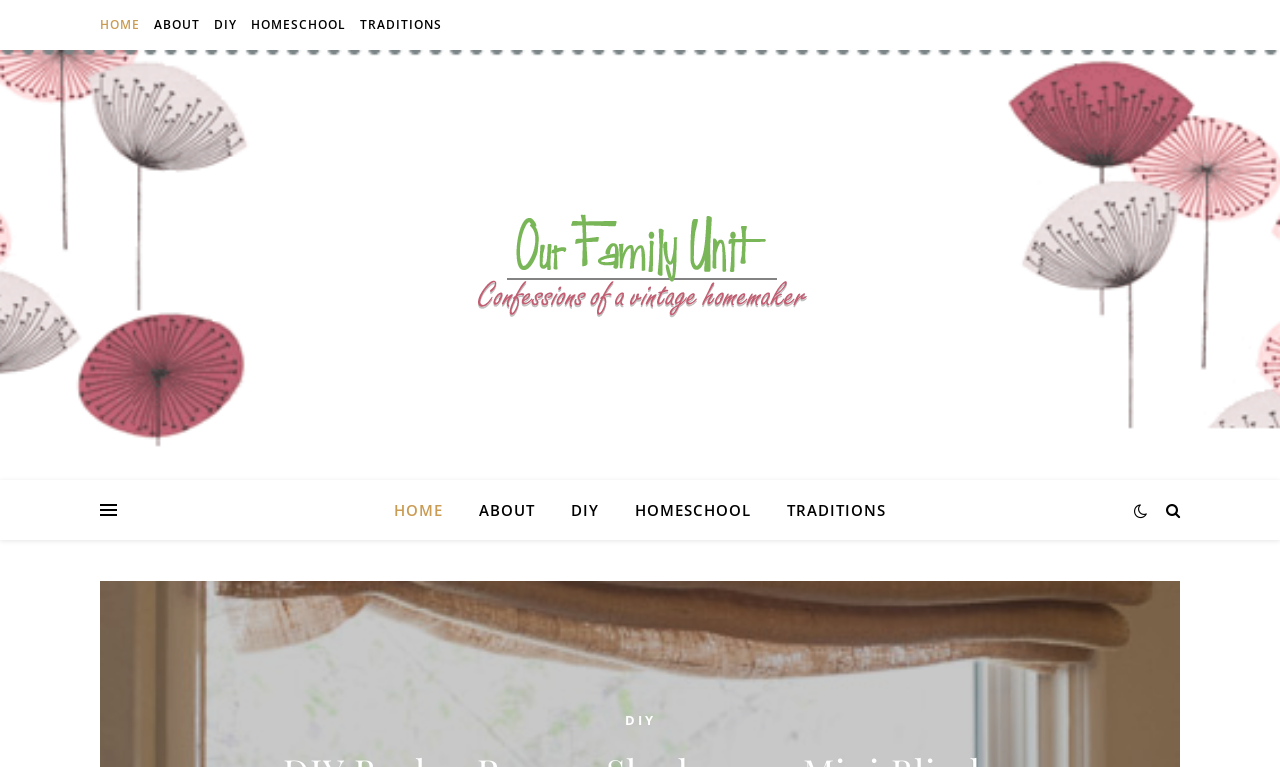Provide a thorough description of the webpage you see.

This webpage is about "Our Family Unit - Confessions of a Vintage Homemaker" and appears to be a blog or personal website. At the top, there are five navigation links: "HOME", "ABOUT", "DIY", "HOMESCHOOL", and "TRADITIONS", which are evenly spaced and aligned horizontally. 

Below the navigation links, there is a large table that occupies most of the page. Within this table, there is a prominent link with the same title as the webpage, "Our Family Unit – Confessions of a Vintage Homemaker", which is accompanied by an image. The image and link are centered and positioned near the top of the table.

At the bottom of the page, there is a repeated set of navigation links: "HOME", "ABOUT", "DIY", "HOMESCHOOL", and "TRADITIONS", which are also aligned horizontally. Additionally, there is a smaller "DIY" link positioned below the repeated navigation links.